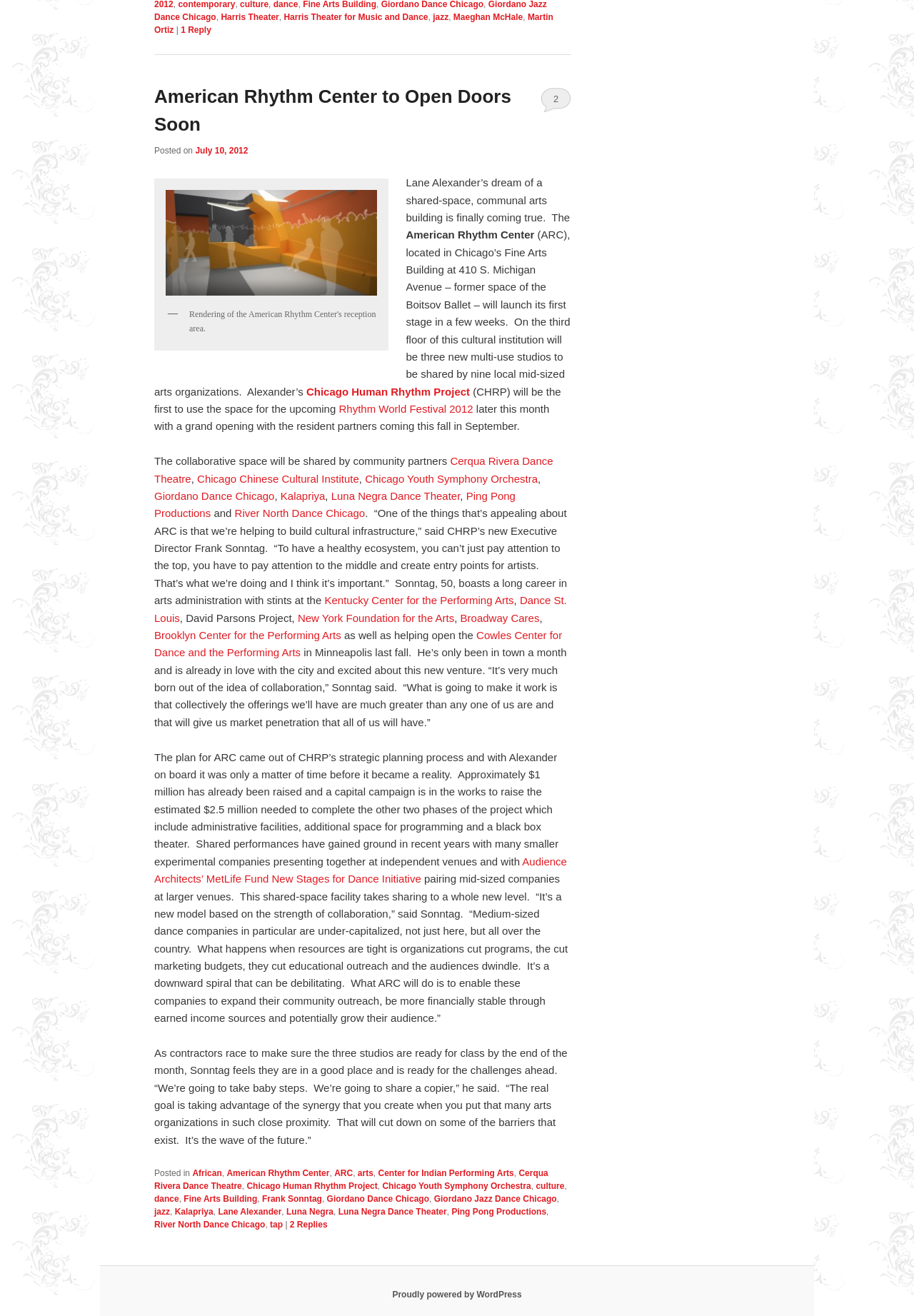Using the information in the image, give a detailed answer to the following question: What is the estimated amount needed to complete the other two phases of the project?

According to the article, approximately $1 million has already been raised, and a capital campaign is in the works to raise the estimated $2.5 million needed to complete the other two phases of the project.